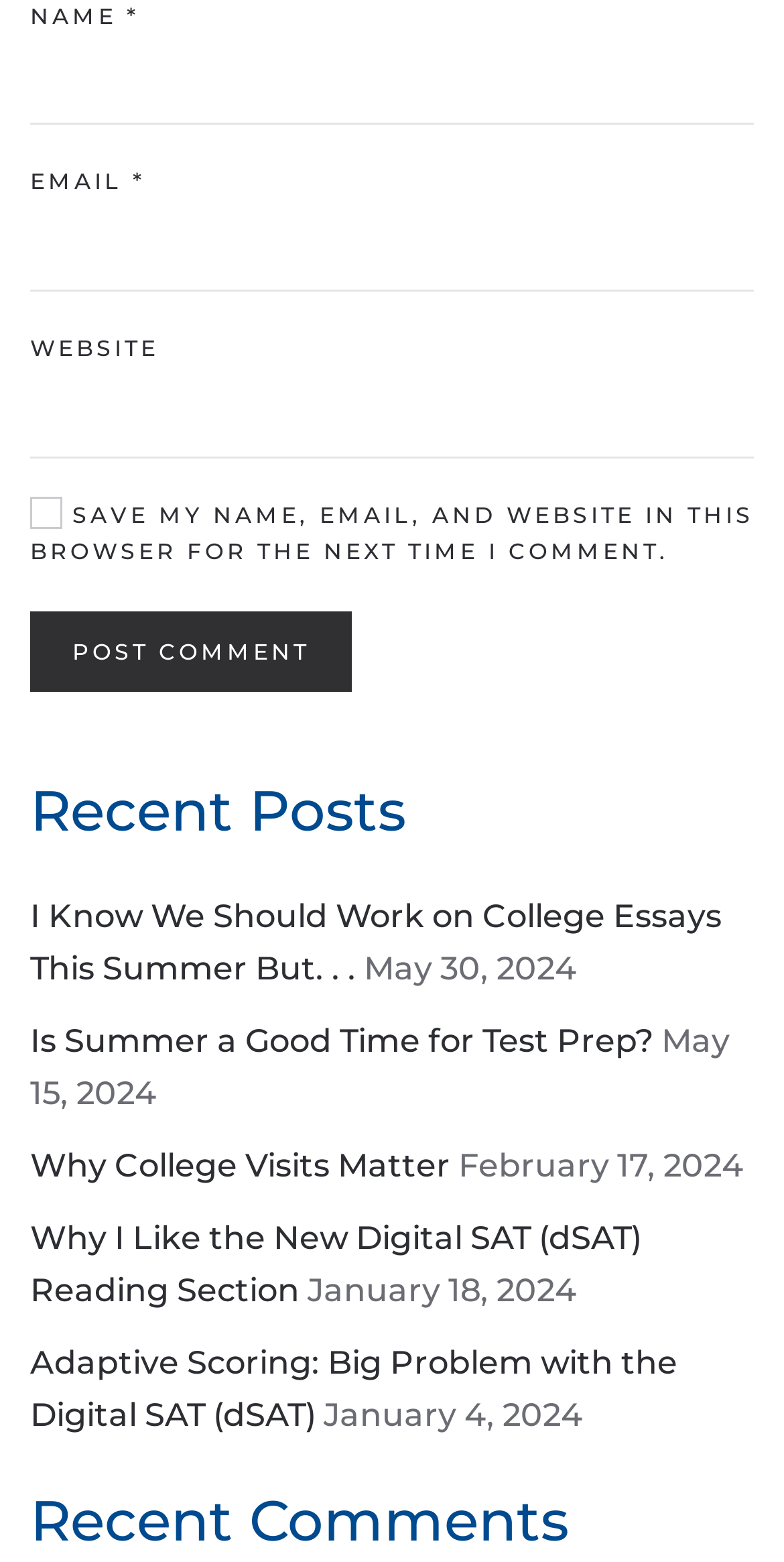Consider the image and give a detailed and elaborate answer to the question: 
How many recent posts are listed?

The webpage lists five recent posts with titles and dates, including 'I Know We Should Work on College Essays This Summer But...', 'Is Summer a Good Time for Test Prep?', 'Why College Visits Matter', 'Why I Like the New Digital SAT (dSAT) Reading Section', and 'Adaptive Scoring: Big Problem with the Digital SAT (dSAT)'.